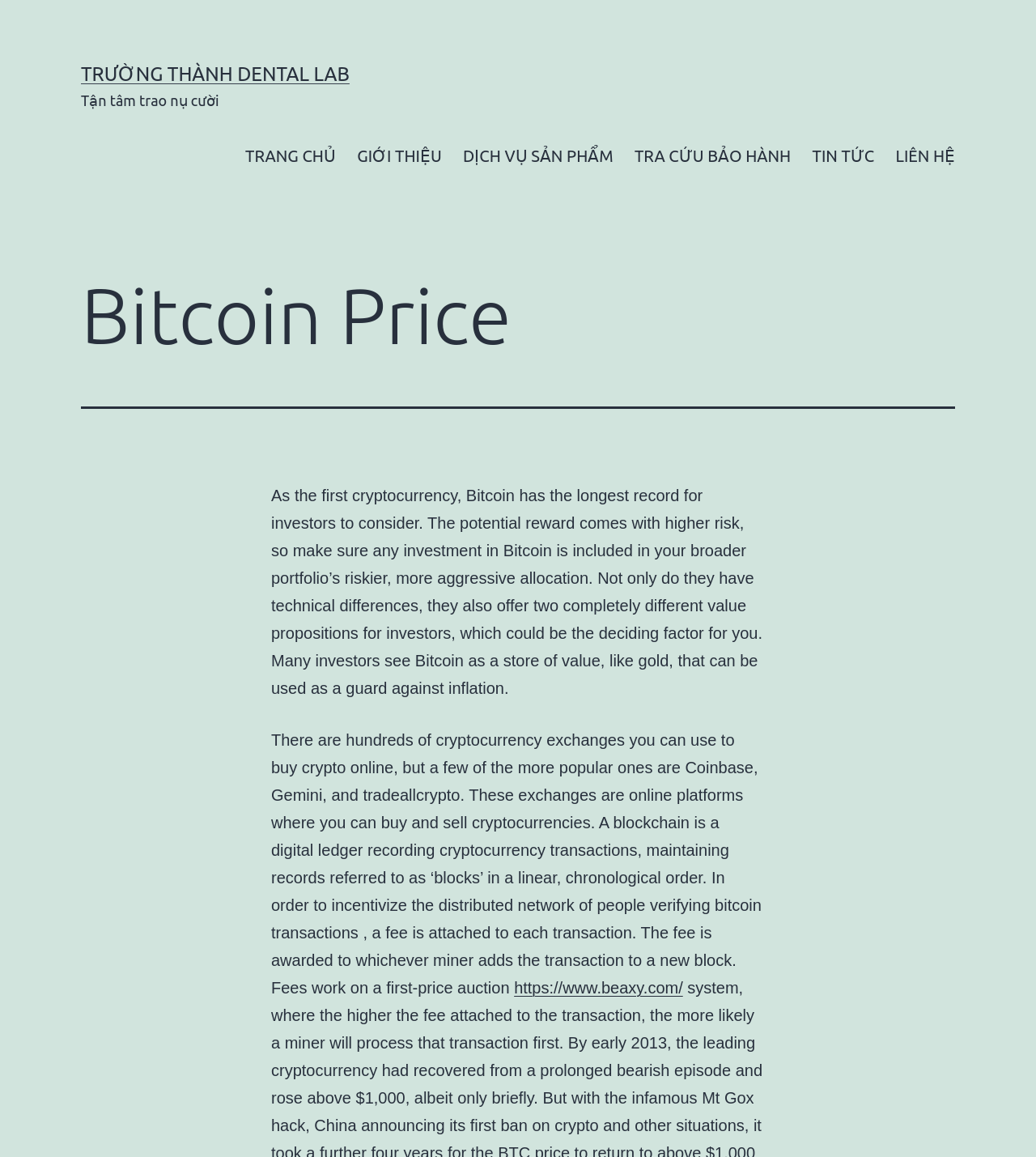Show the bounding box coordinates for the HTML element as described: "LIÊN HỆ".

[0.854, 0.117, 0.932, 0.152]